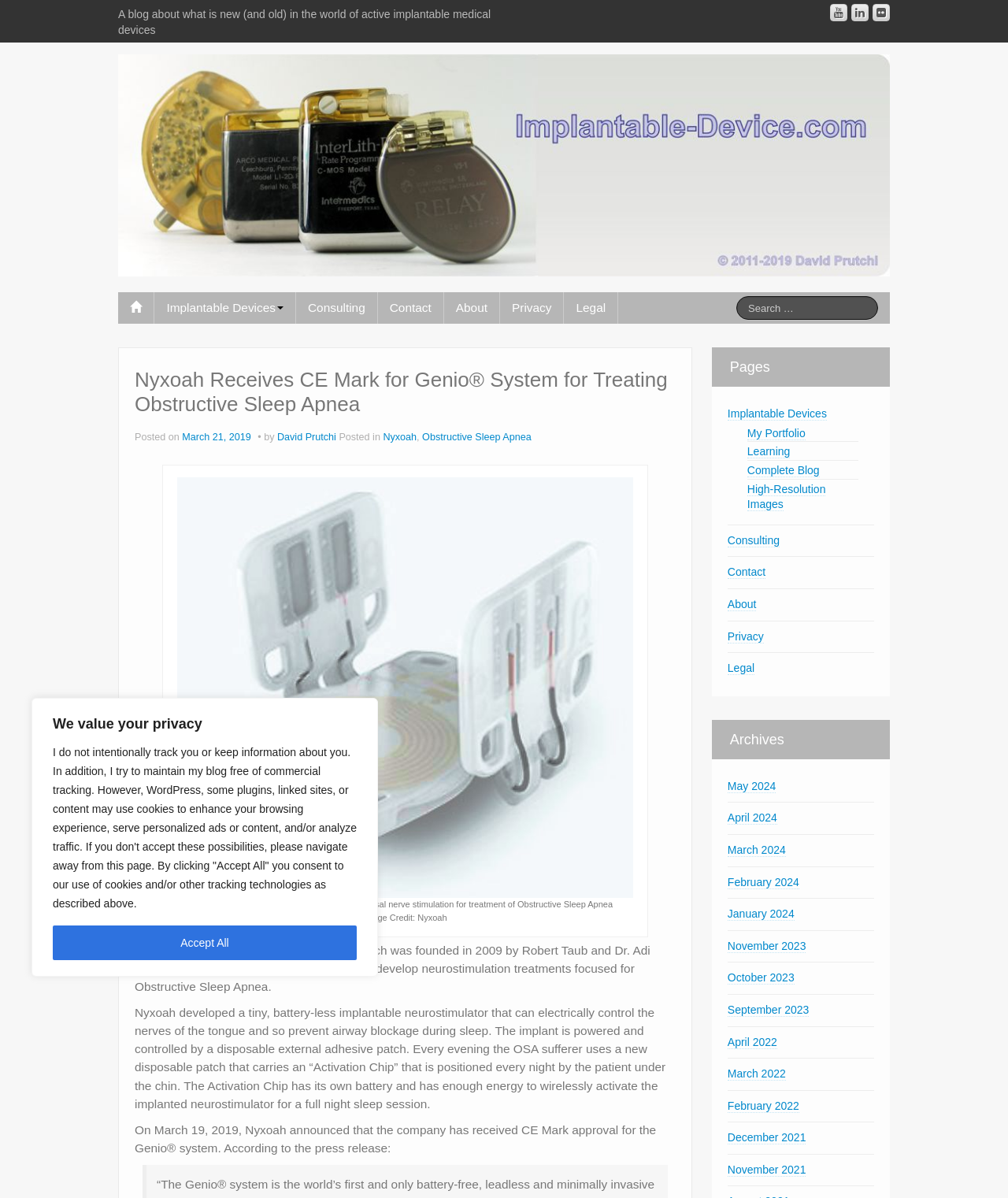Locate the primary headline on the webpage and provide its text.

Nyxoah Receives CE Mark for Genio® System for Treating Obstructive Sleep Apnea